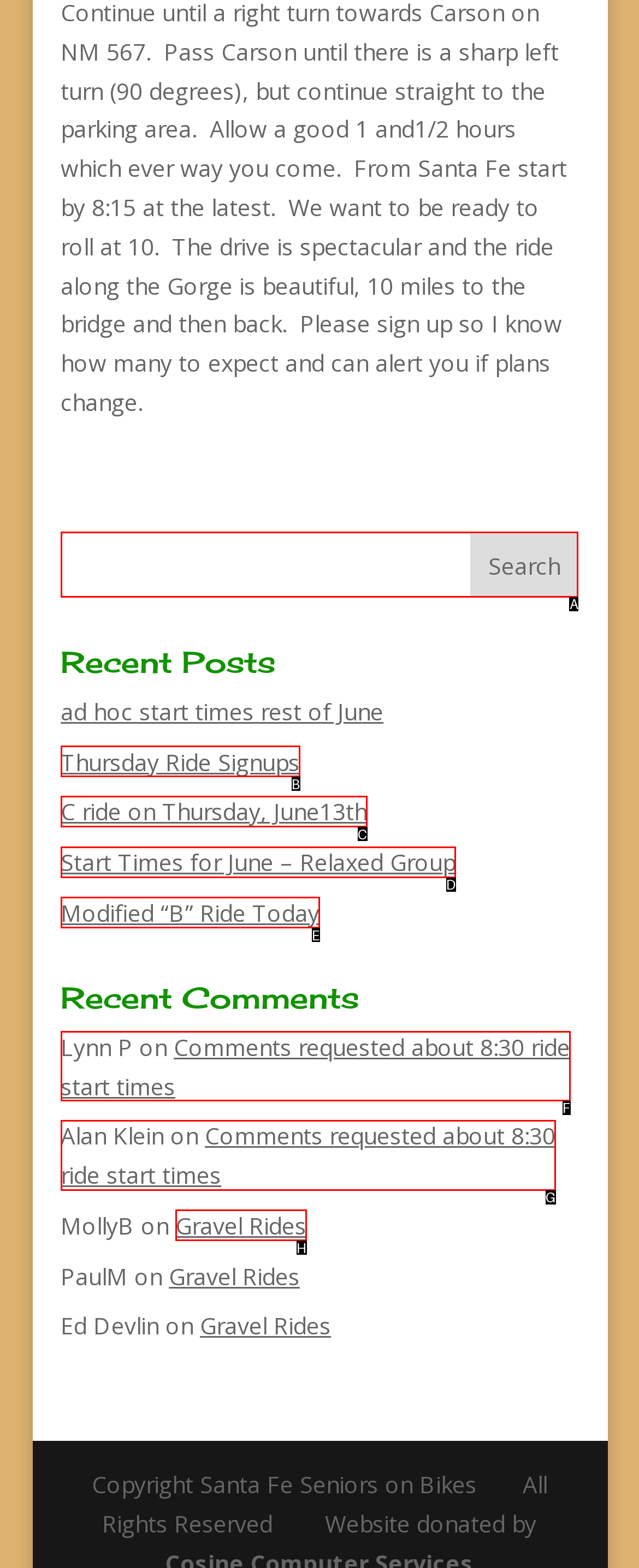Determine which UI element matches this description: Thursday Ride Signups
Reply with the appropriate option's letter.

B